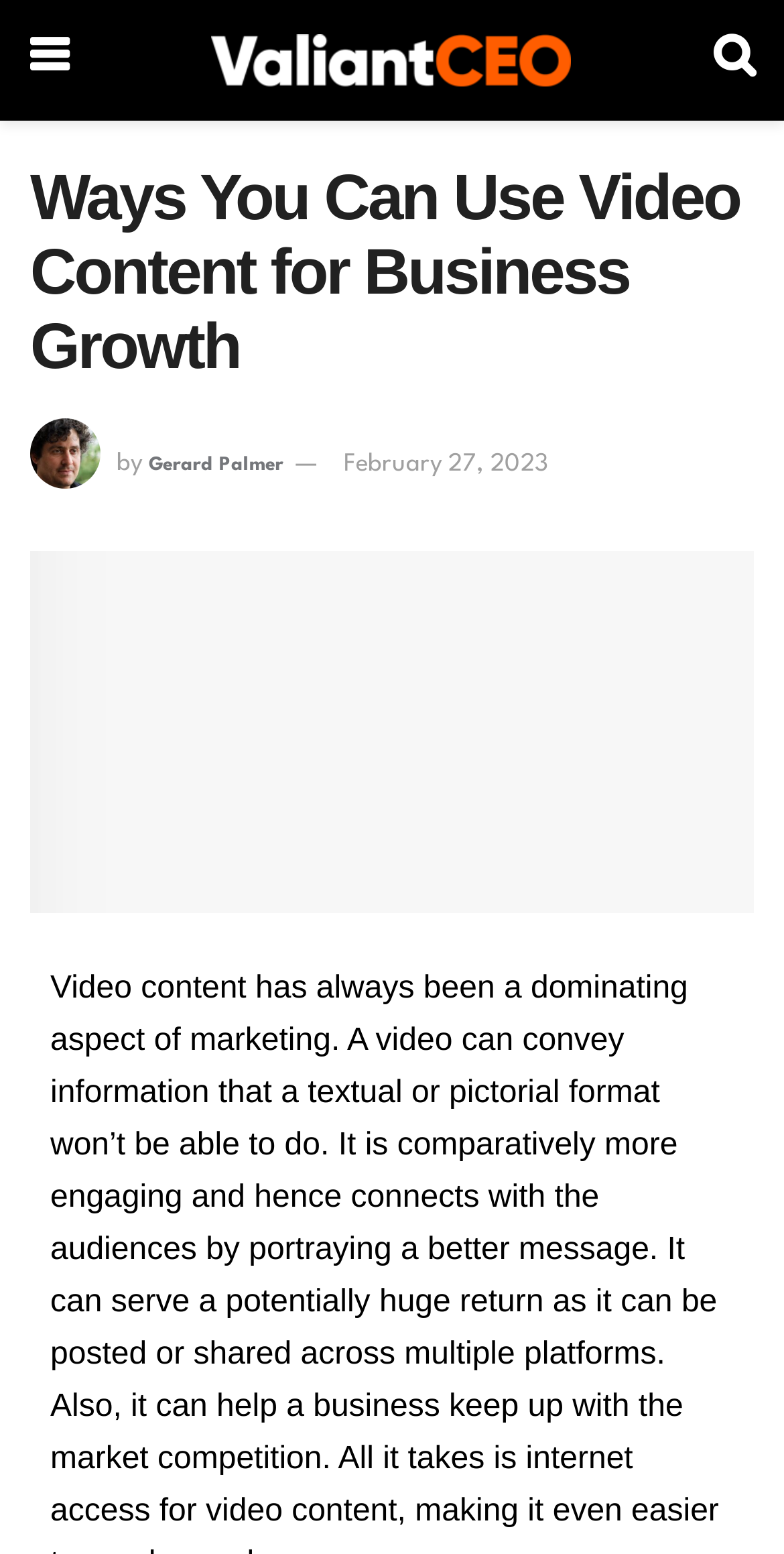Please provide a one-word or short phrase answer to the question:
What is the topic of the article?

Video content for business growth